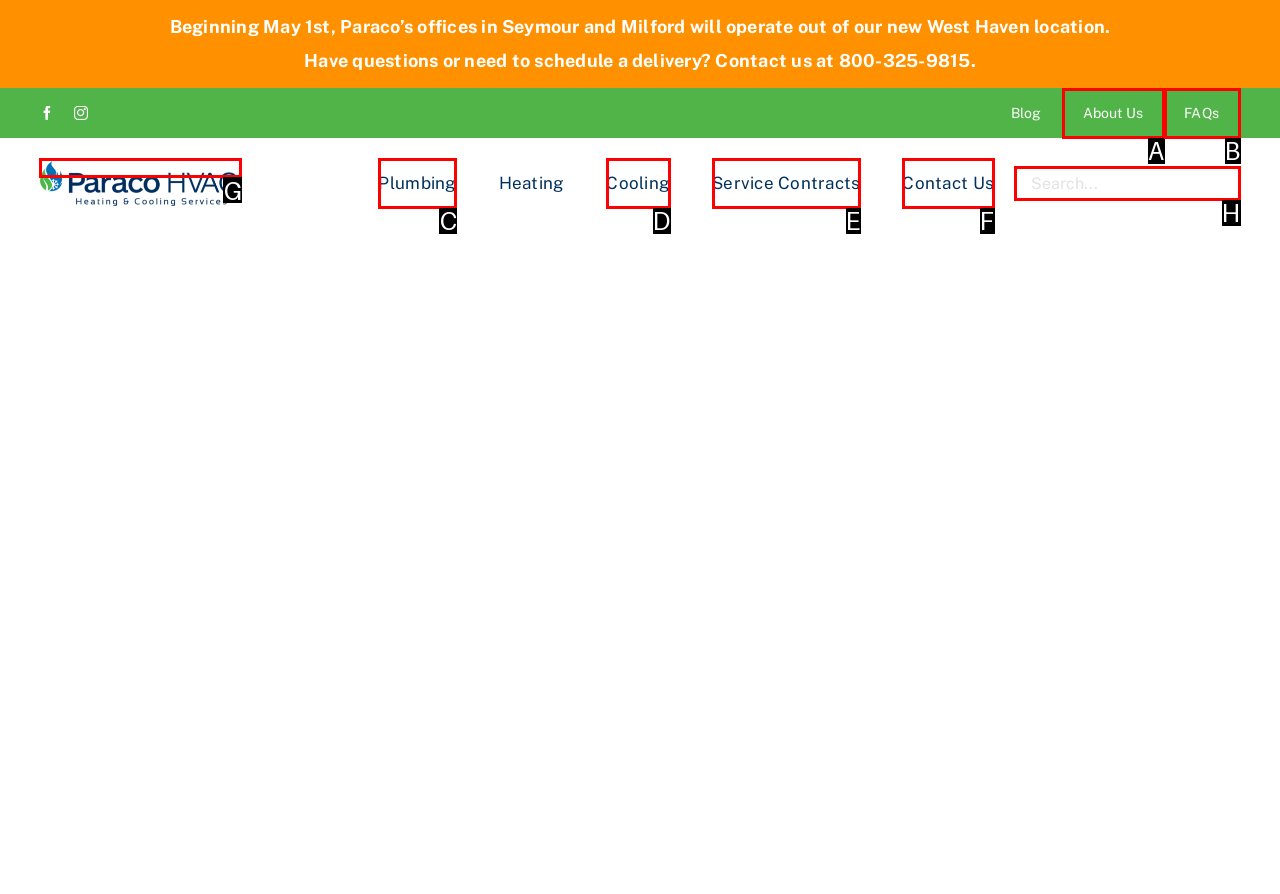Choose the letter that best represents the description: aria-label="Paraco HVAC-Logo". Answer with the letter of the selected choice directly.

G